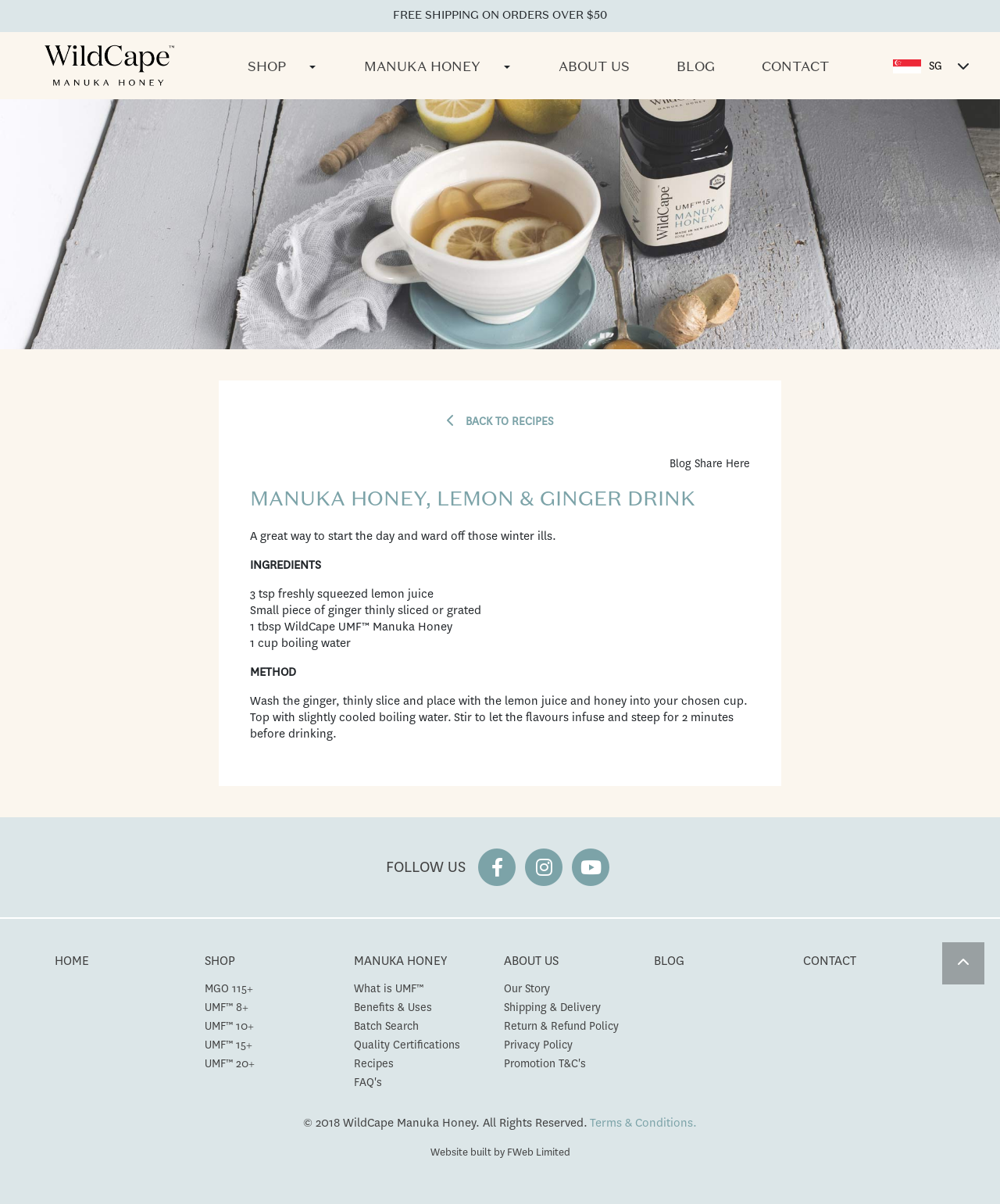What is the free shipping condition?
Provide a fully detailed and comprehensive answer to the question.

The webpage has a static text 'FREE SHIPPING ON ORDERS OVER $50' at the top, indicating that free shipping is available for orders exceeding $50.